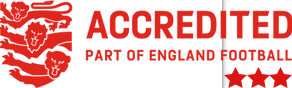Provide a brief response to the question below using a single word or phrase: 
What do the three red stars below the logo represent?

Excellence in football development and governance